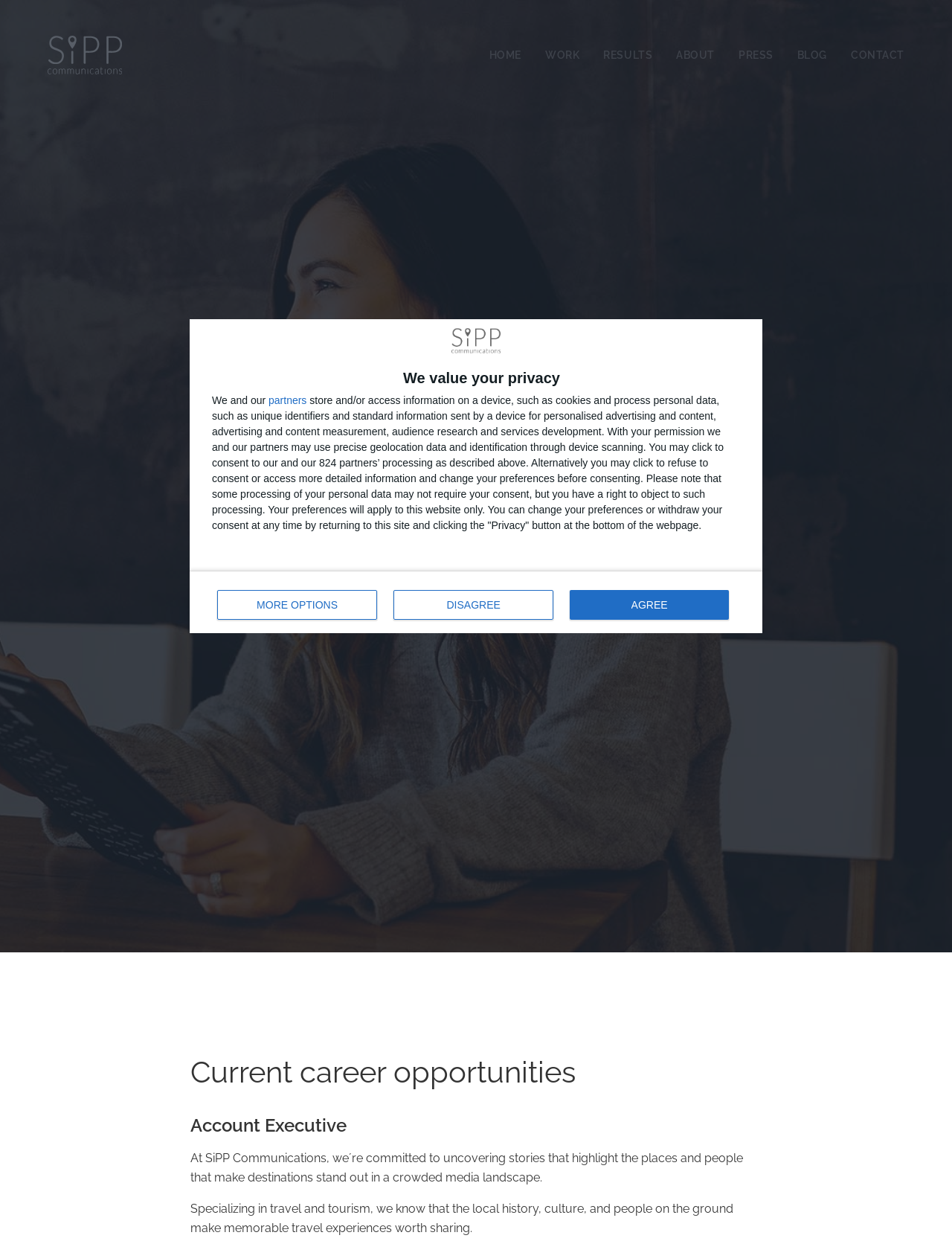Please predict the bounding box coordinates of the element's region where a click is necessary to complete the following instruction: "Click the 'HOME' link". The coordinates should be represented by four float numbers between 0 and 1, i.e., [left, top, right, bottom].

[0.514, 0.039, 0.548, 0.049]